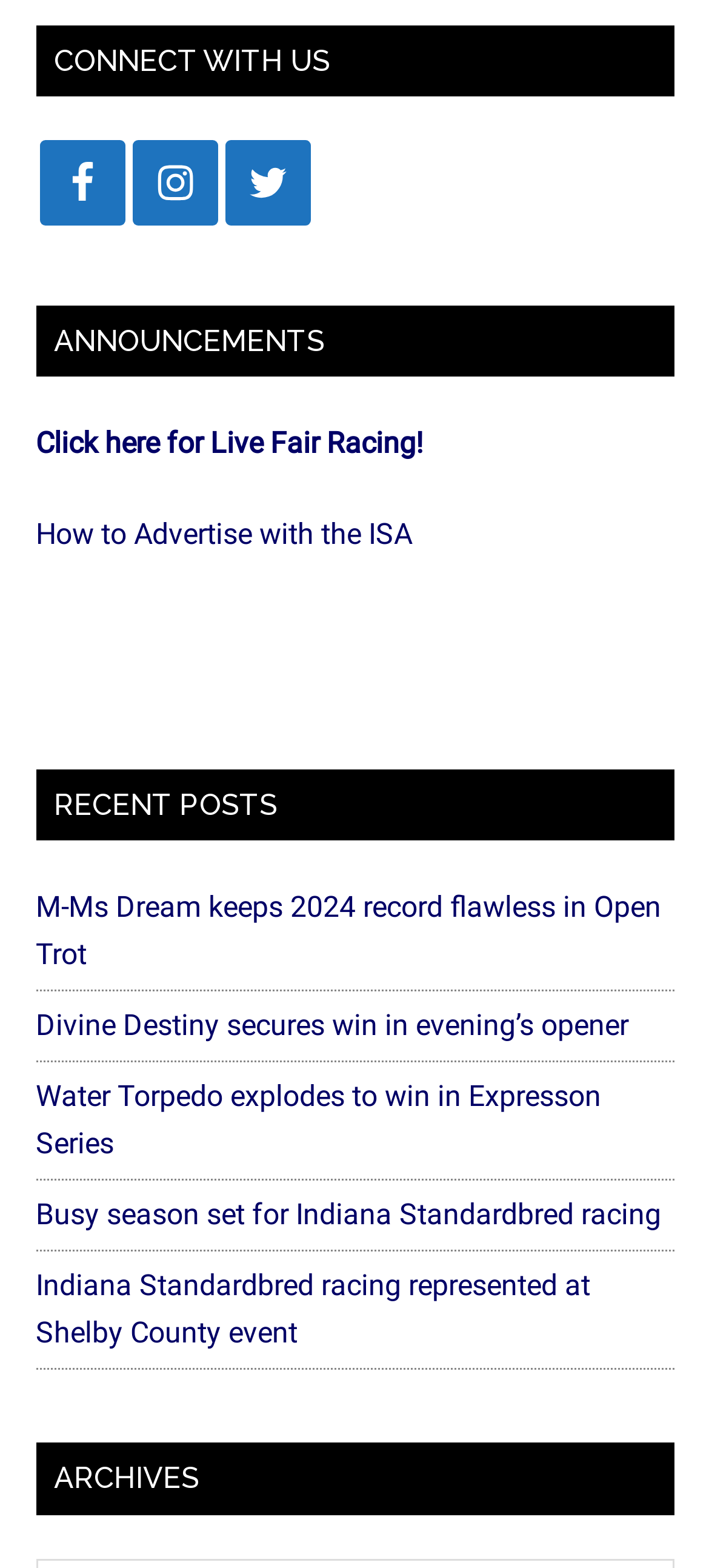Point out the bounding box coordinates of the section to click in order to follow this instruction: "Check out the ISA Membership Banner".

[0.05, 0.384, 0.95, 0.385]